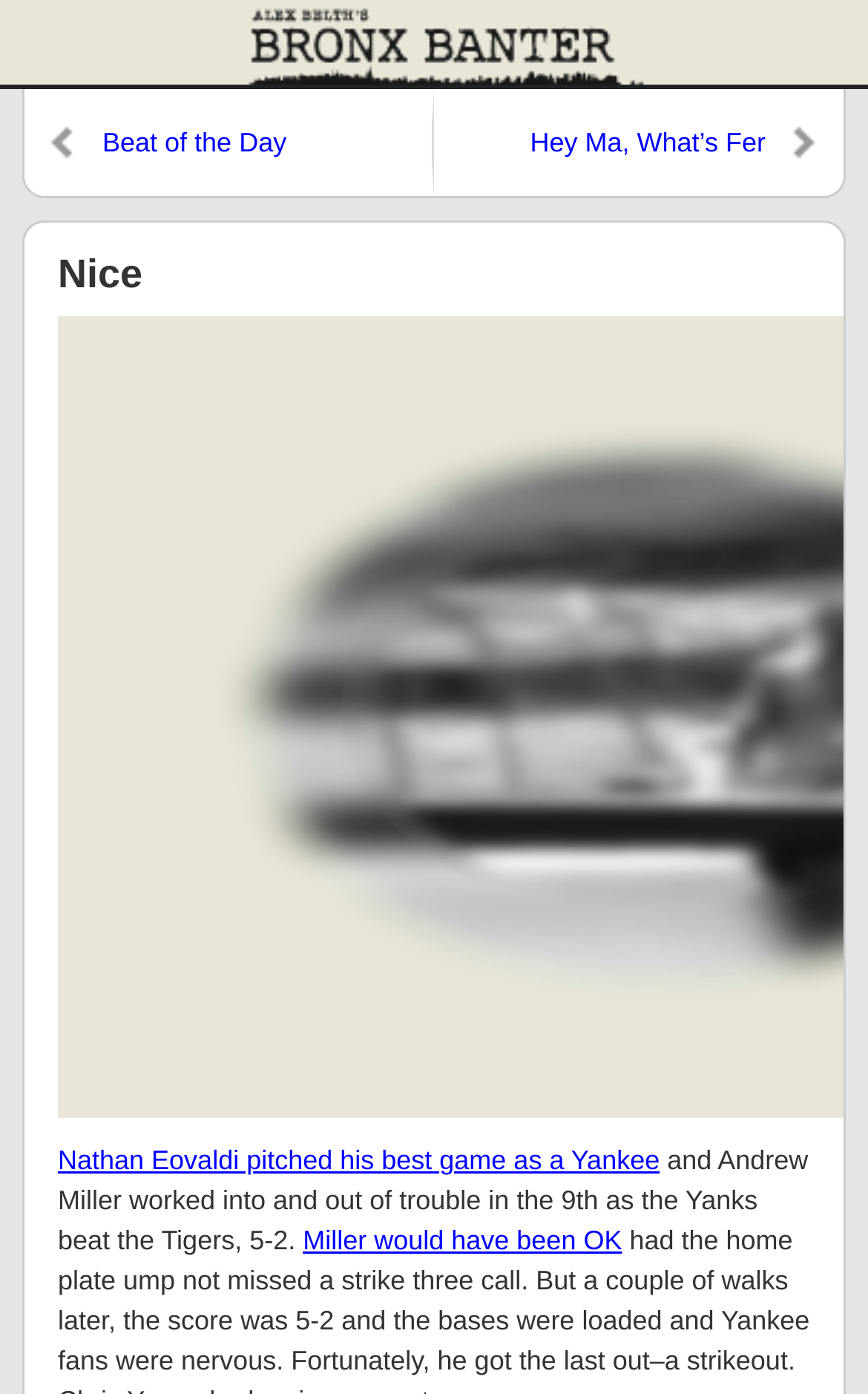Determine the bounding box coordinates for the UI element described. Format the coordinates as (top-left x, top-left y, bottom-right x, bottom-right y) and ensure all values are between 0 and 1. Element description: Miller would have been OK

[0.349, 0.879, 0.717, 0.901]